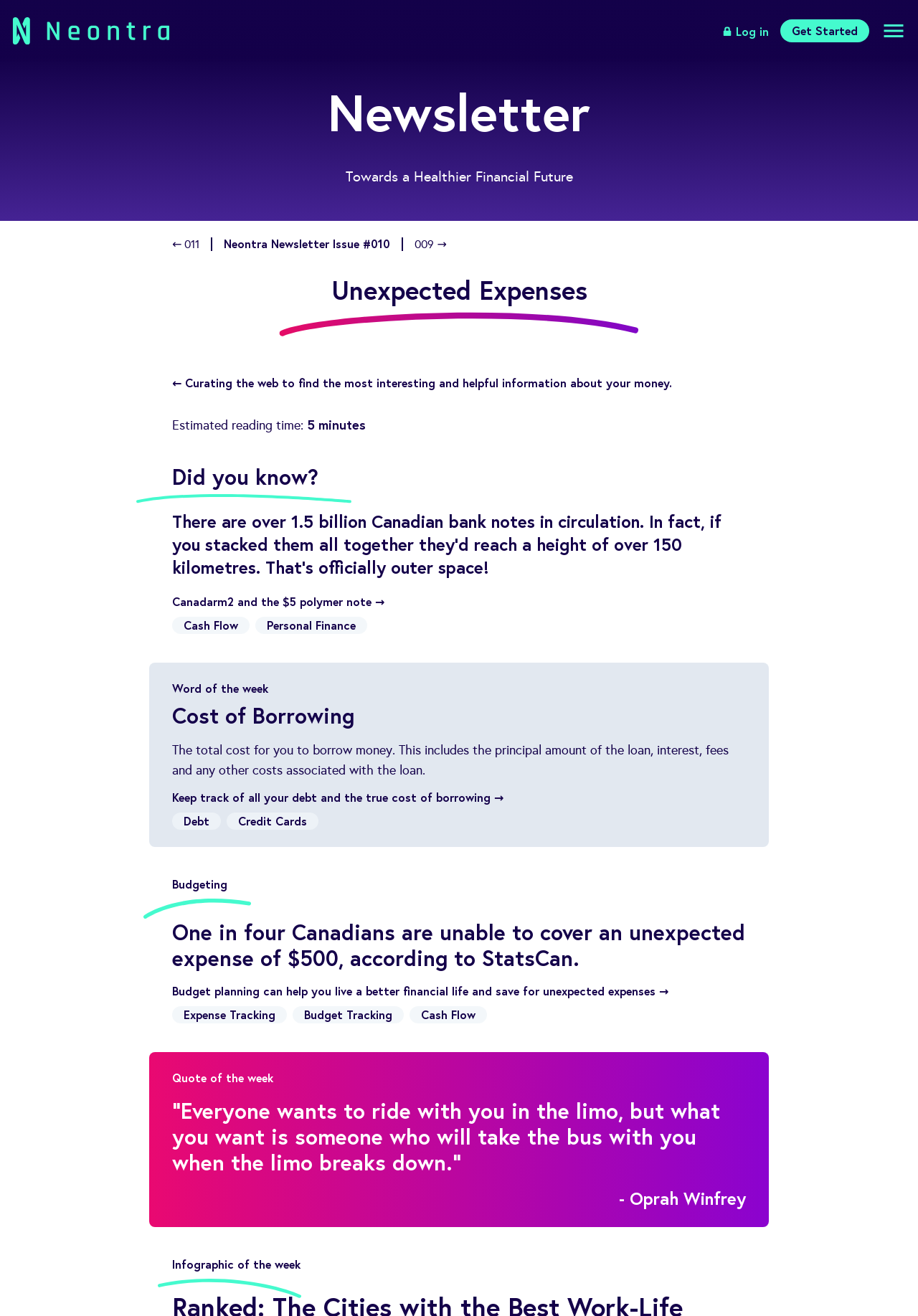Find the bounding box coordinates of the element's region that should be clicked in order to follow the given instruction: "Read the 'Unexpected Expenses' article". The coordinates should consist of four float numbers between 0 and 1, i.e., [left, top, right, bottom].

[0.162, 0.21, 0.838, 0.276]